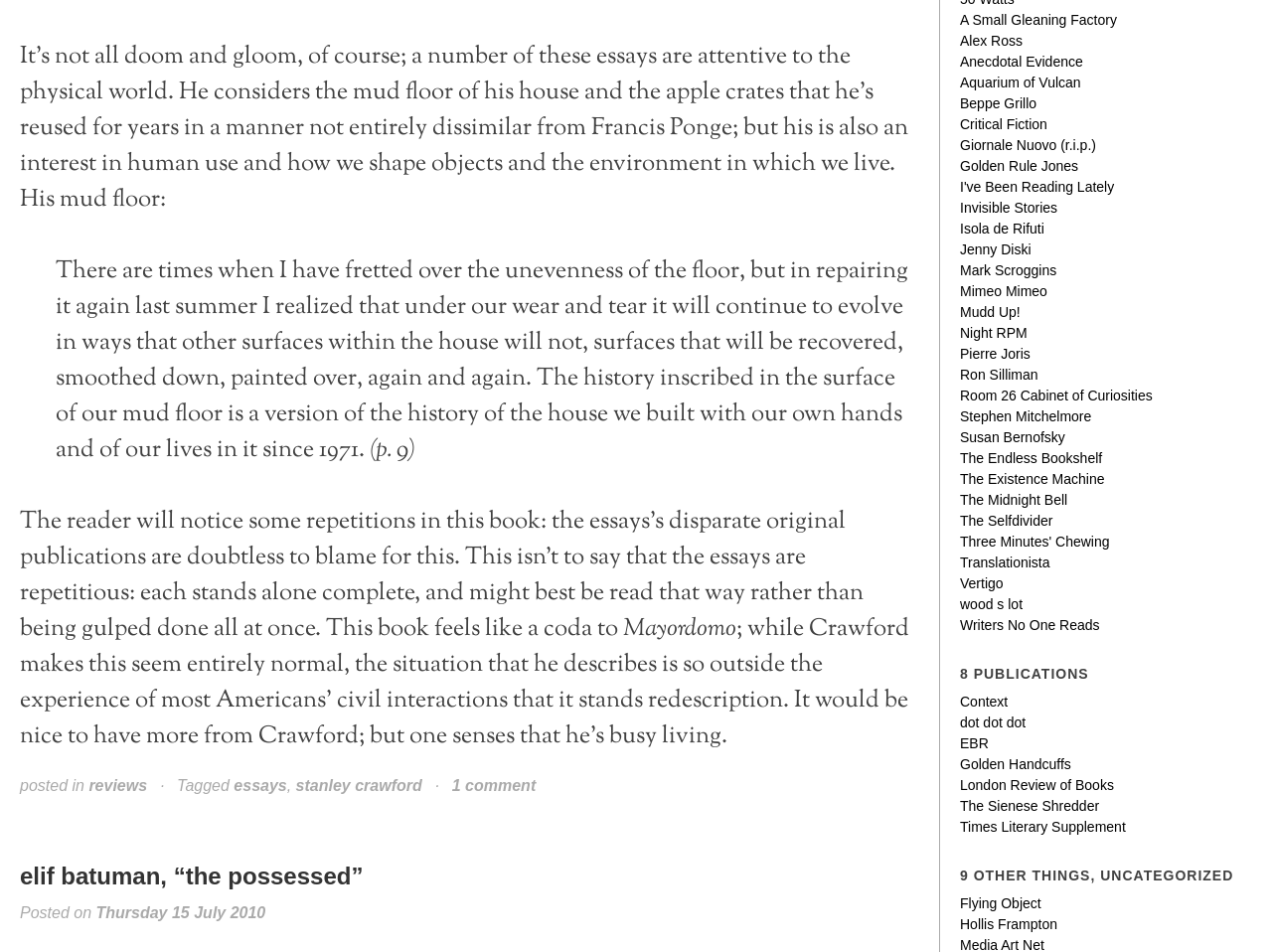Please determine the bounding box coordinates of the element's region to click in order to carry out the following instruction: "Visit the website 'A Small Gleaning Factory'". The coordinates should be four float numbers between 0 and 1, i.e., [left, top, right, bottom].

[0.755, 0.012, 0.878, 0.029]